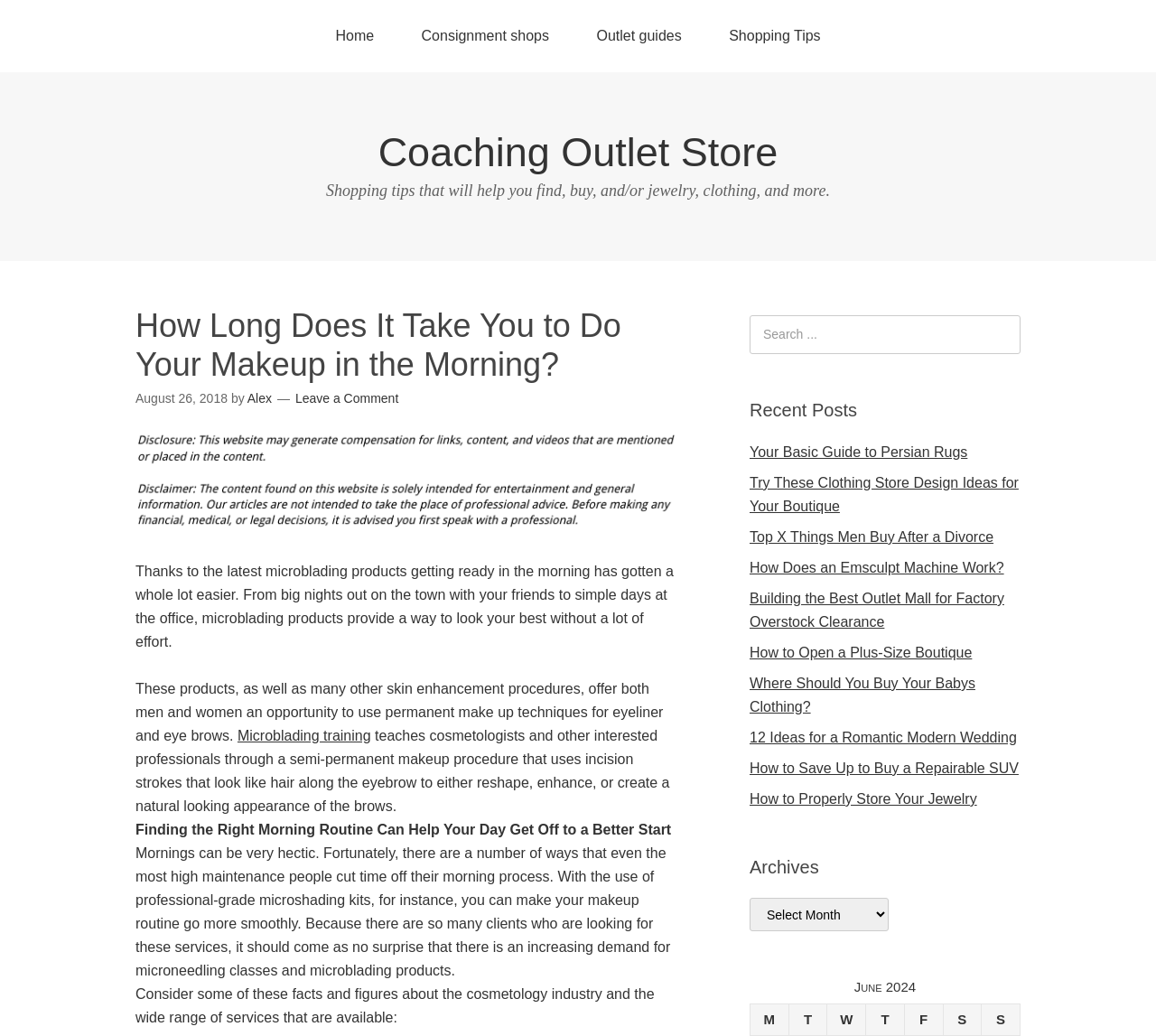Respond with a single word or short phrase to the following question: 
What is the main topic of this webpage?

Microblading products